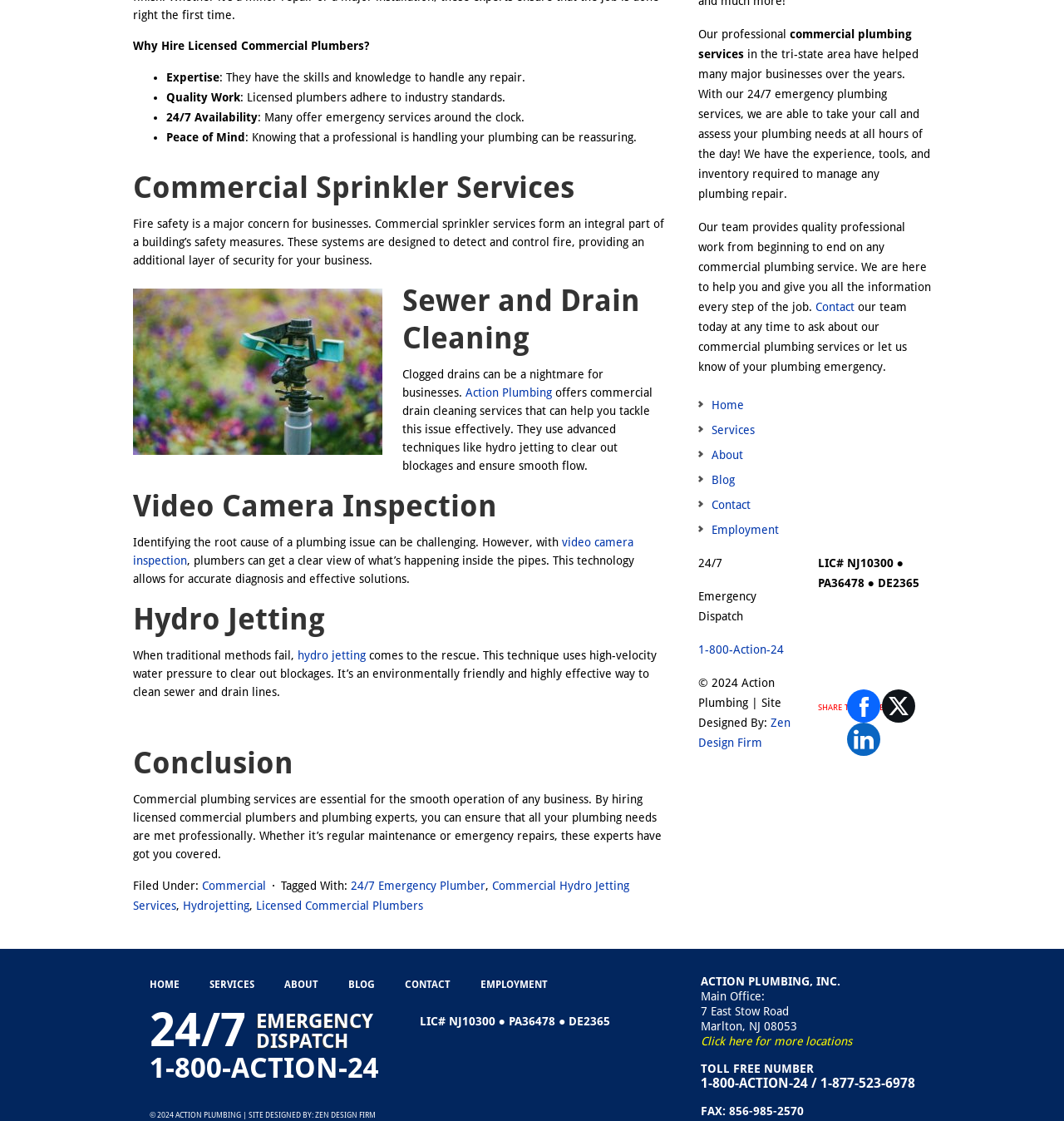Identify the bounding box coordinates for the element that needs to be clicked to fulfill this instruction: "Click on 'Blog'". Provide the coordinates in the format of four float numbers between 0 and 1: [left, top, right, bottom].

[0.669, 0.422, 0.691, 0.434]